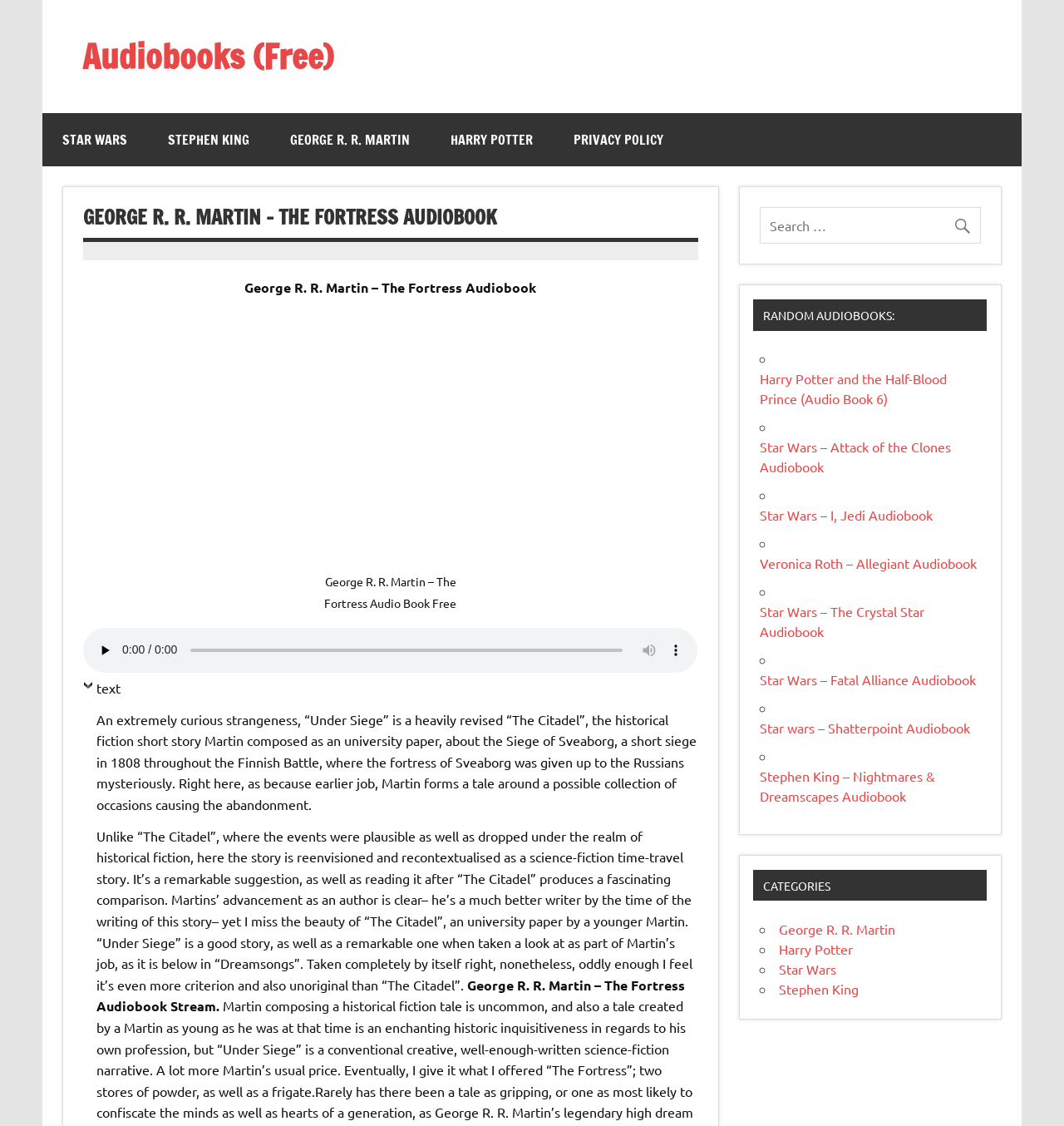Analyze the image and provide a detailed answer to the question: What is the author of the audiobook?

I found the answer by looking at the heading 'GEORGE R. R. MARTIN – THE FORTRESS AUDIOBOOK' and the link 'GEORGE R. R. MARTIN' which suggests that the author of the audiobook is 'George R. R. Martin'.